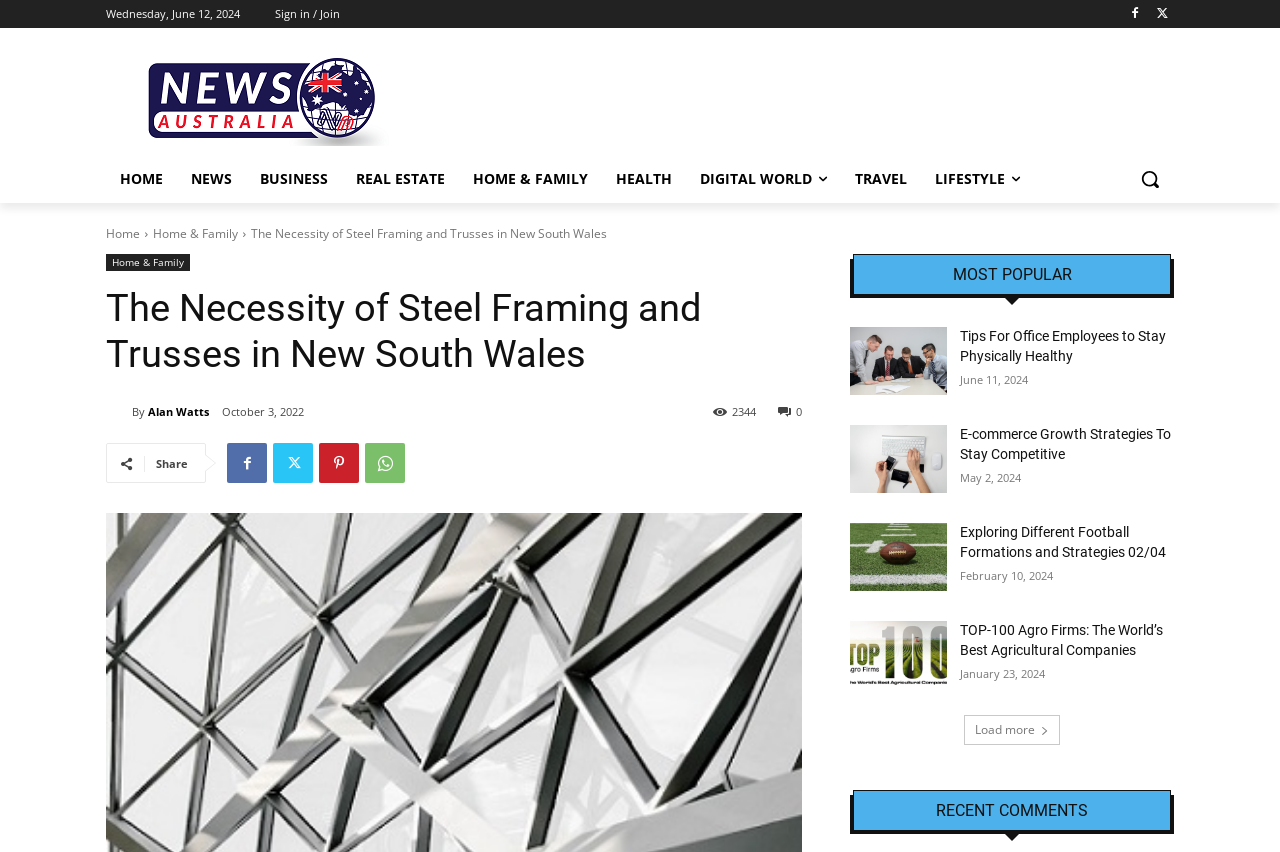Please look at the image and answer the question with a detailed explanation: What is the date of the current webpage?

I found the date 'Wednesday, June 12, 2024' at the top of the webpage, which indicates the current date of the webpage.